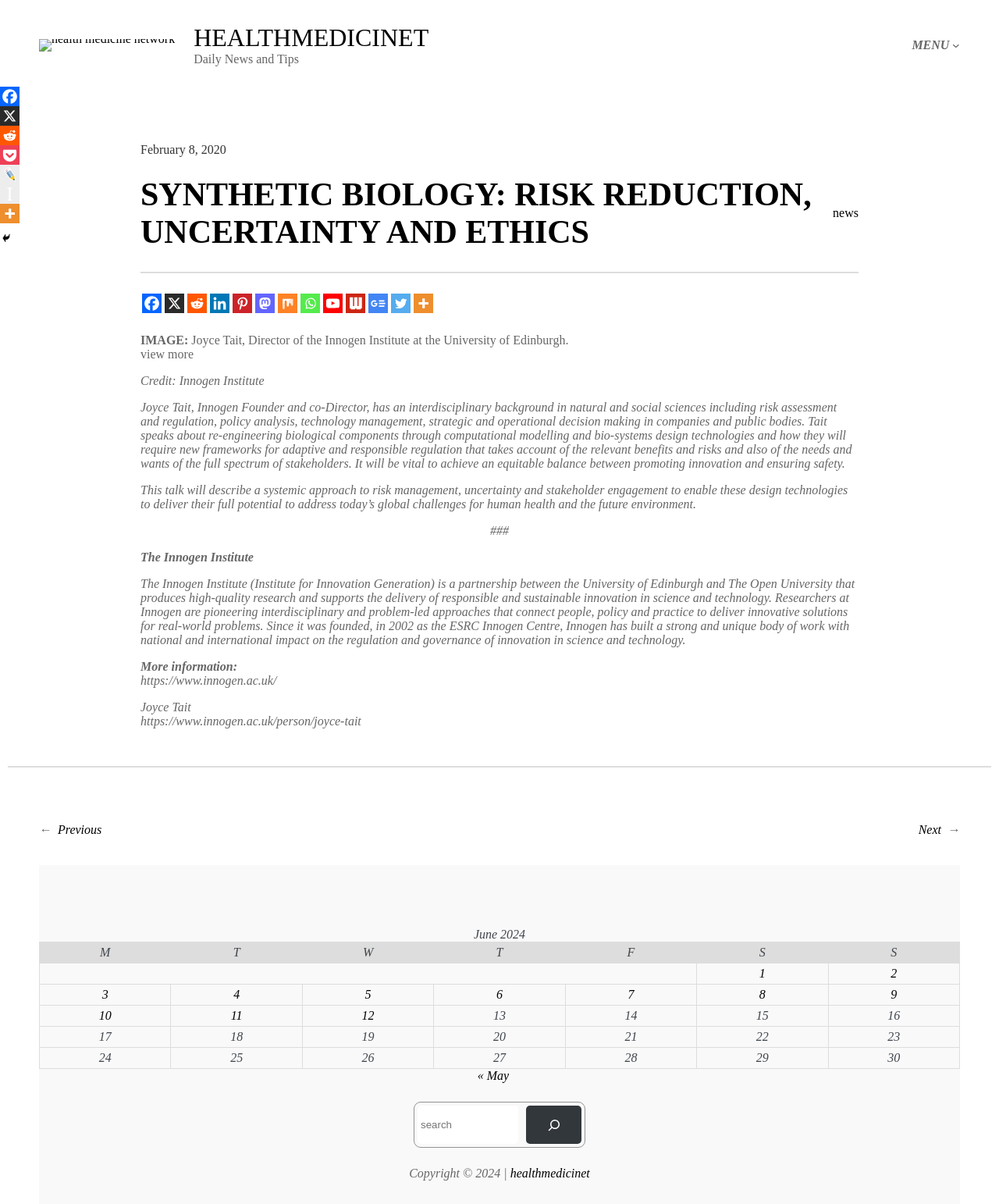Can you find the bounding box coordinates for the element that needs to be clicked to execute this instruction: "View the image of Joyce Tait"? The coordinates should be given as four float numbers between 0 and 1, i.e., [left, top, right, bottom].

[0.141, 0.277, 0.859, 0.322]